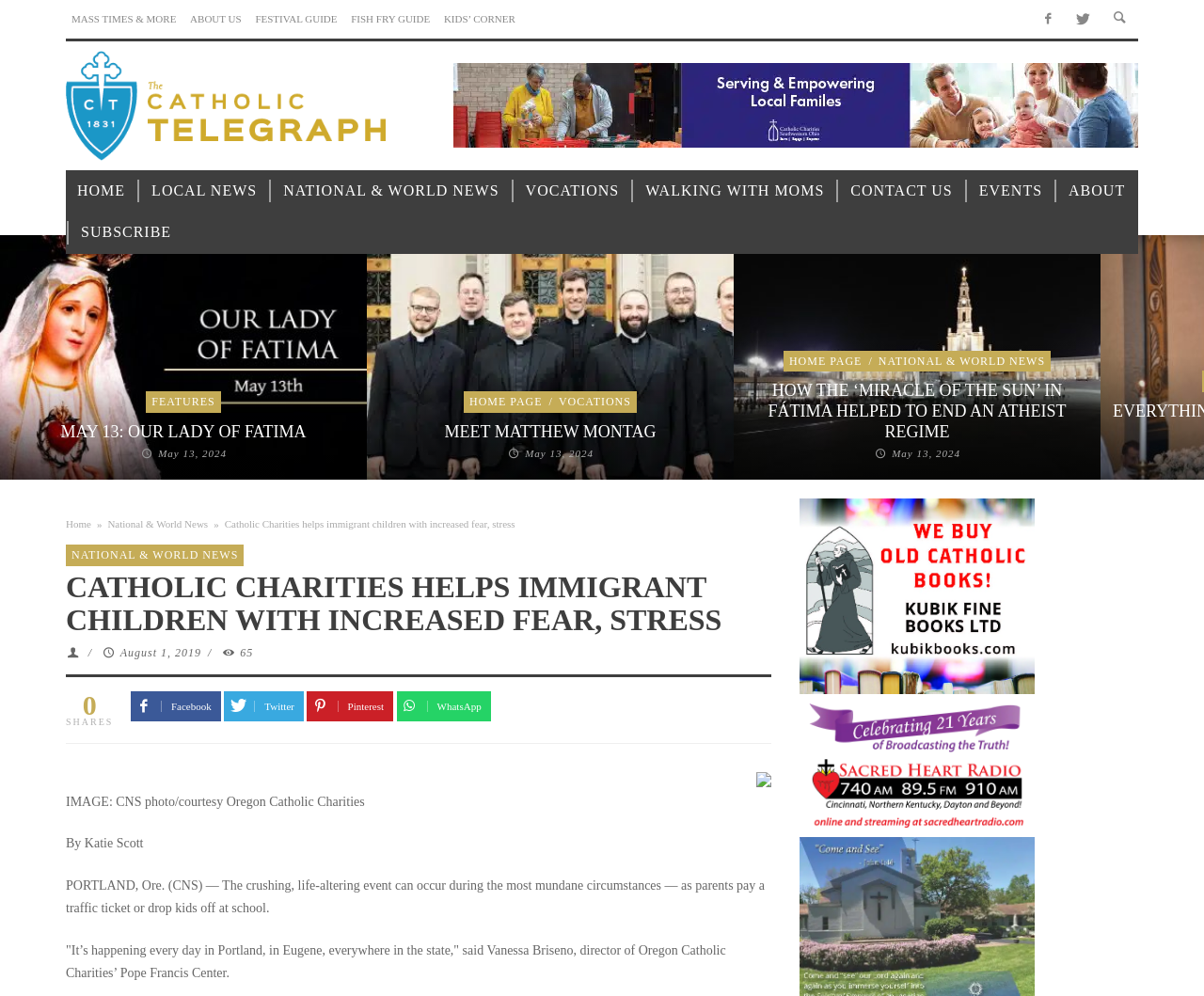Please specify the bounding box coordinates of the region to click in order to perform the following instruction: "Check the HOME PAGE".

[0.387, 0.396, 0.454, 0.41]